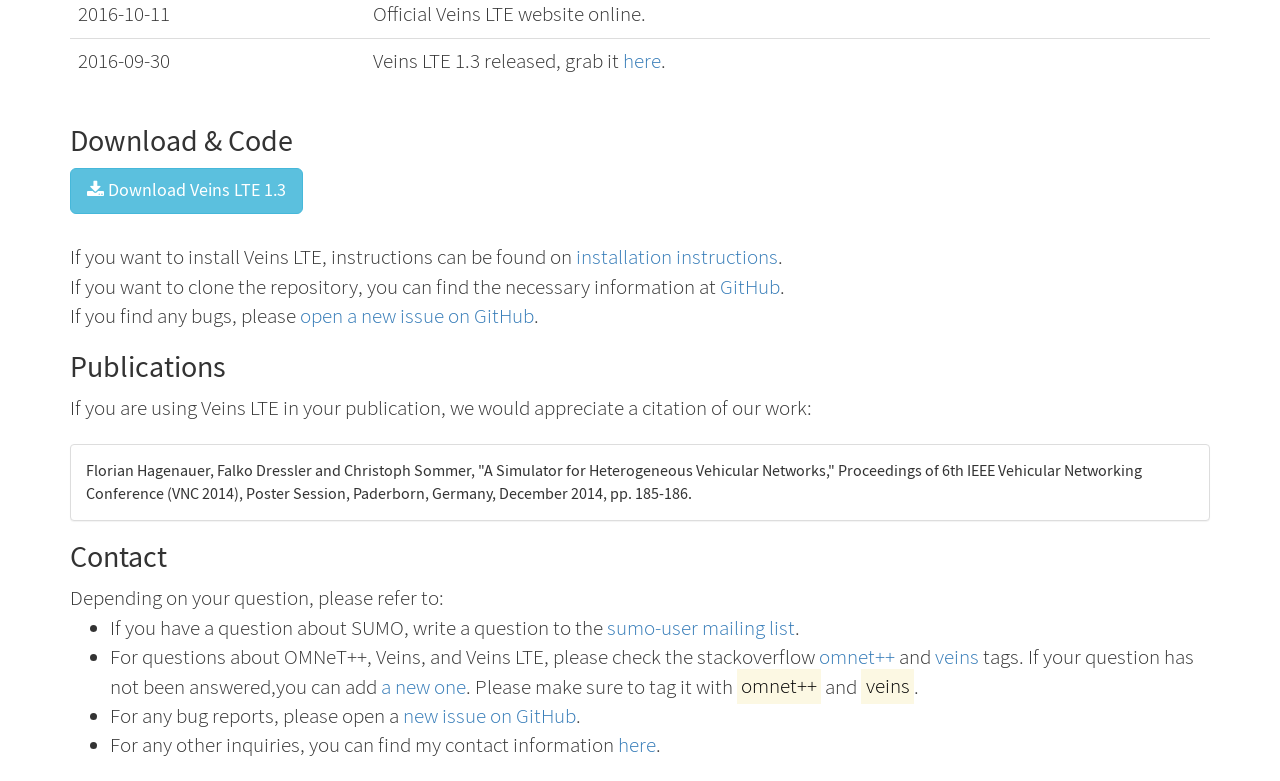Identify the coordinates of the bounding box for the element described below: "new issue on GitHub". Return the coordinates as four float numbers between 0 and 1: [left, top, right, bottom].

[0.315, 0.9, 0.45, 0.933]